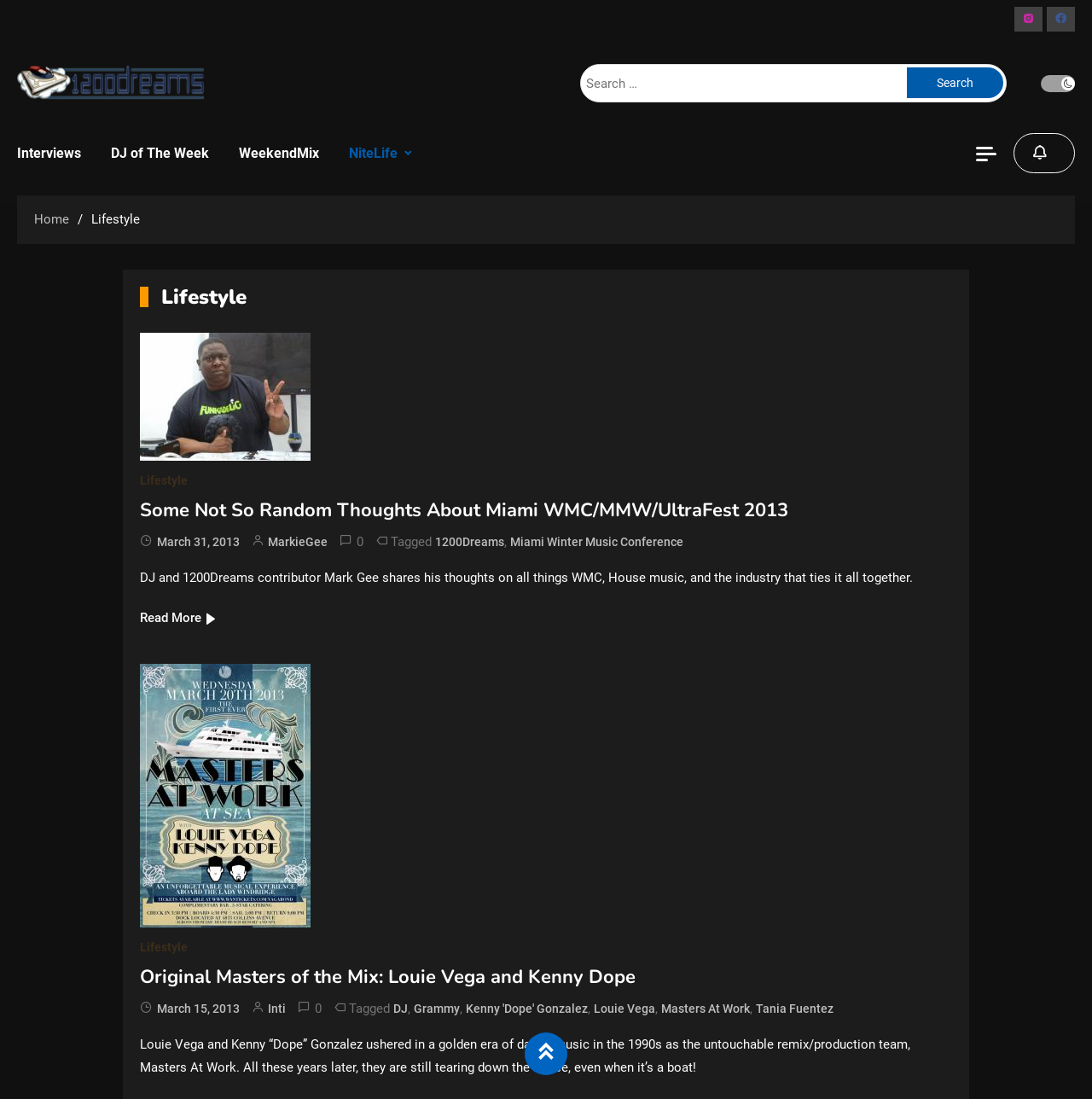Answer the question briefly using a single word or phrase: 
What is the function of the 'Read More' button?

Expand article content